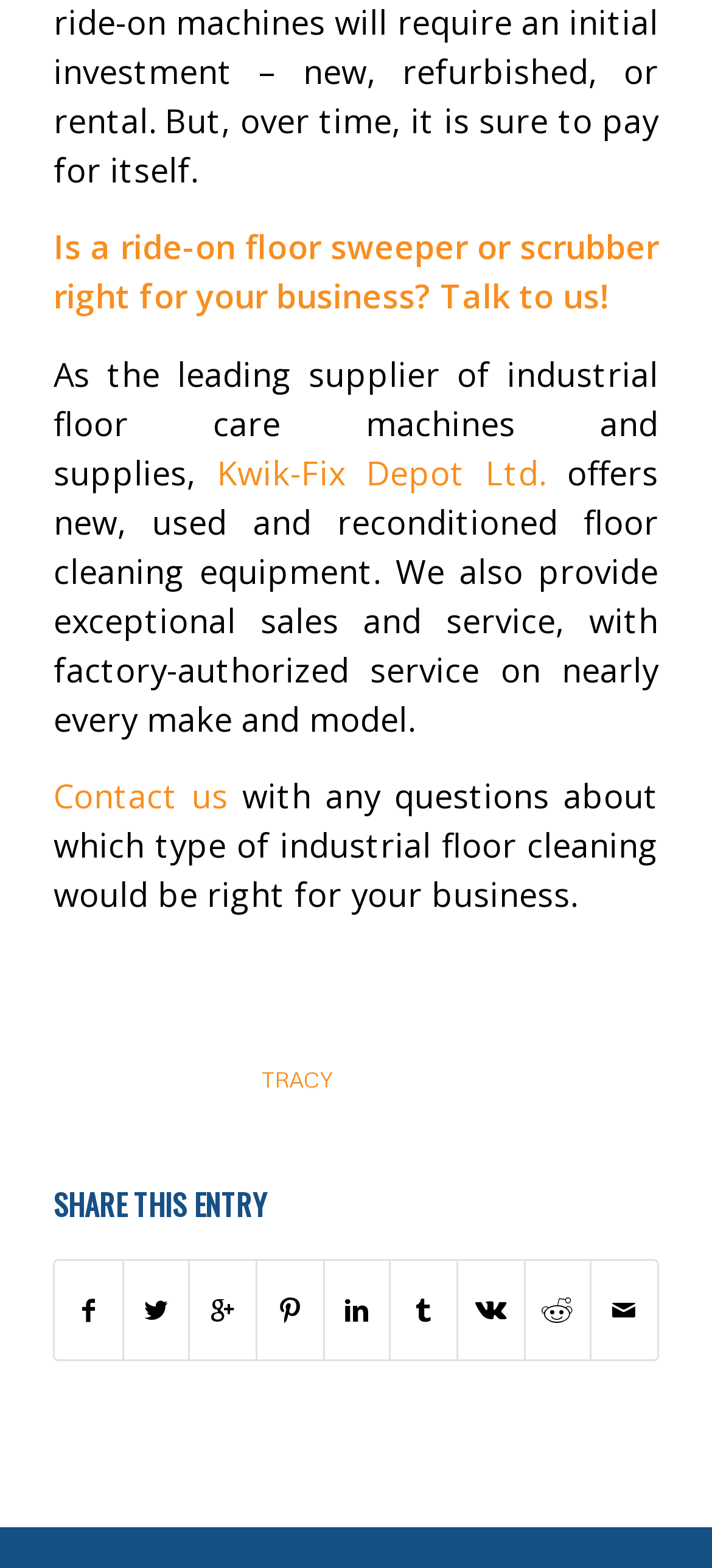How many social media sharing links are there?
Refer to the screenshot and respond with a concise word or phrase.

8